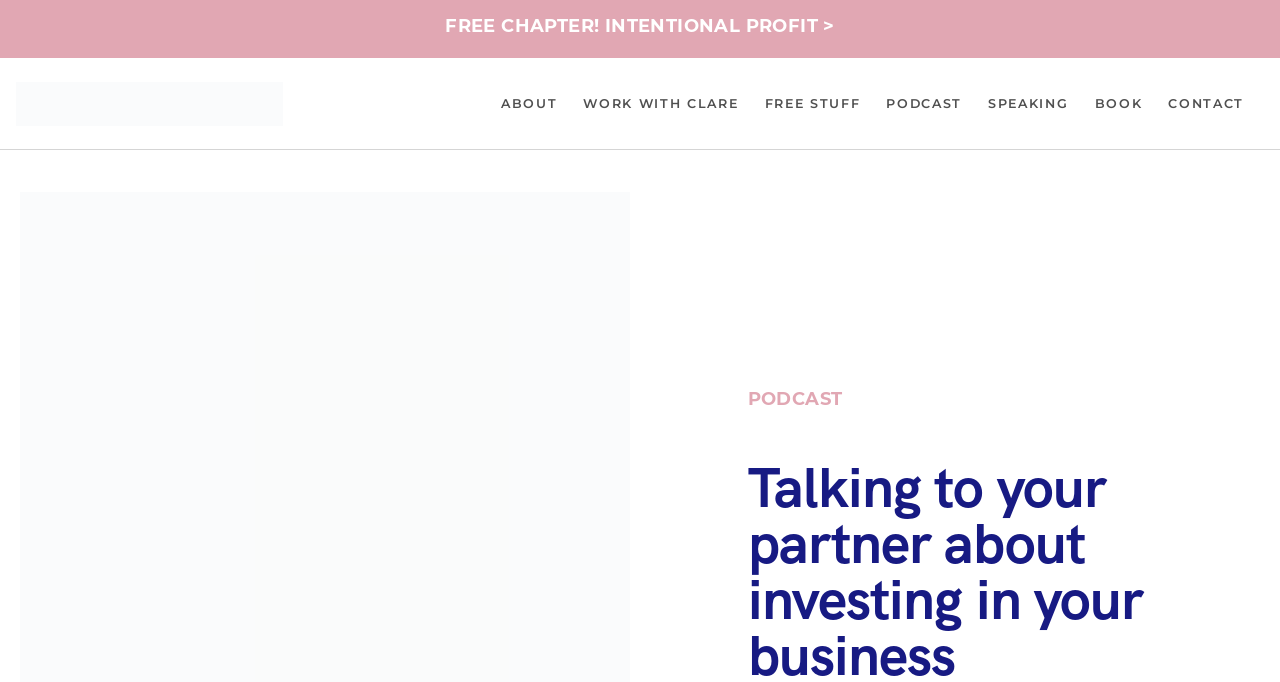Determine the bounding box coordinates for the area you should click to complete the following instruction: "Learn more about Clare Wood".

[0.391, 0.128, 0.435, 0.176]